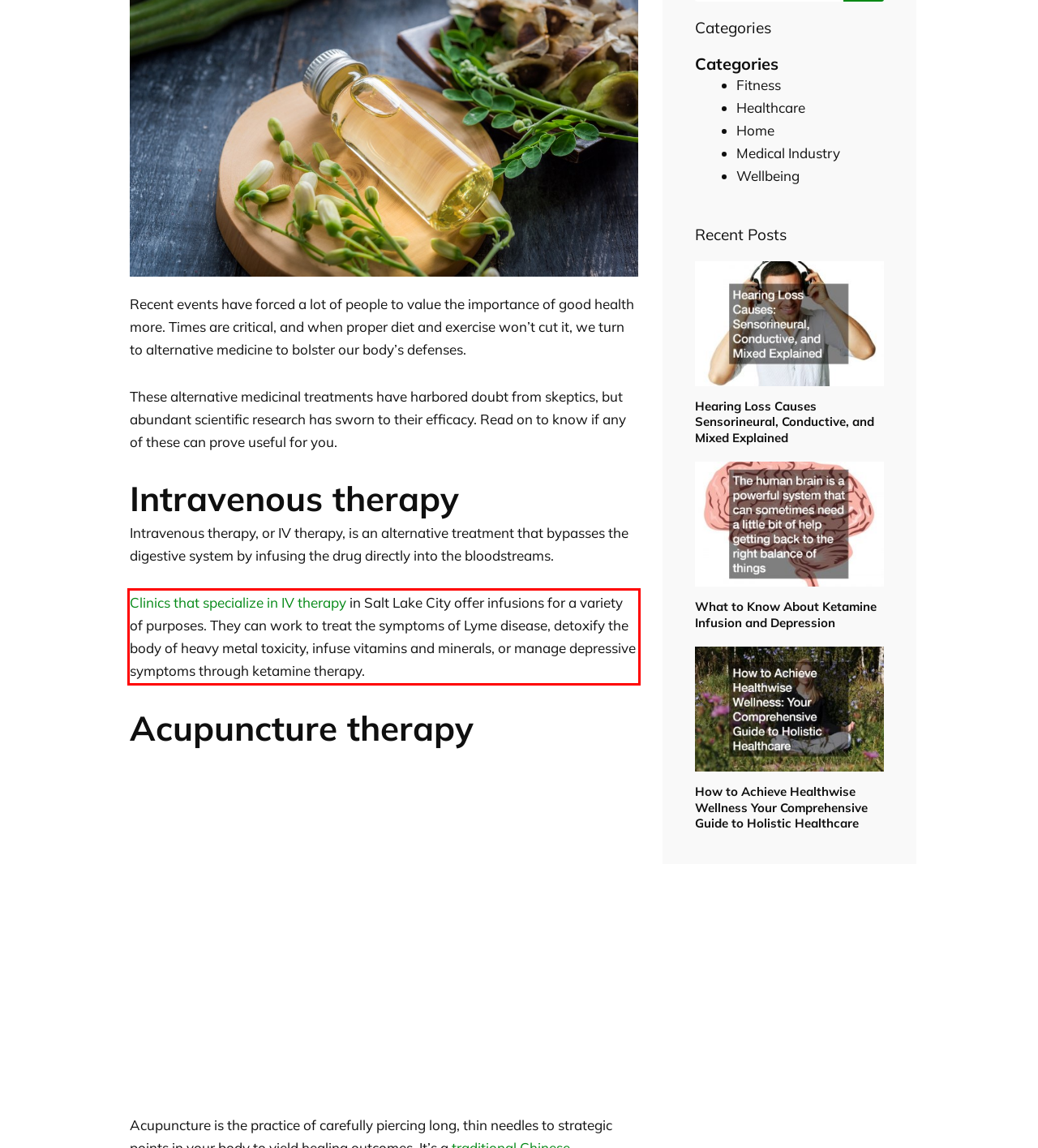Within the screenshot of the webpage, locate the red bounding box and use OCR to identify and provide the text content inside it.

Clinics that specialize in IV therapy in Salt Lake City offer infusions for a variety of purposes. They can work to treat the symptoms of Lyme disease, detoxify the body of heavy metal toxicity, infuse vitamins and minerals, or manage depressive symptoms through ketamine therapy.